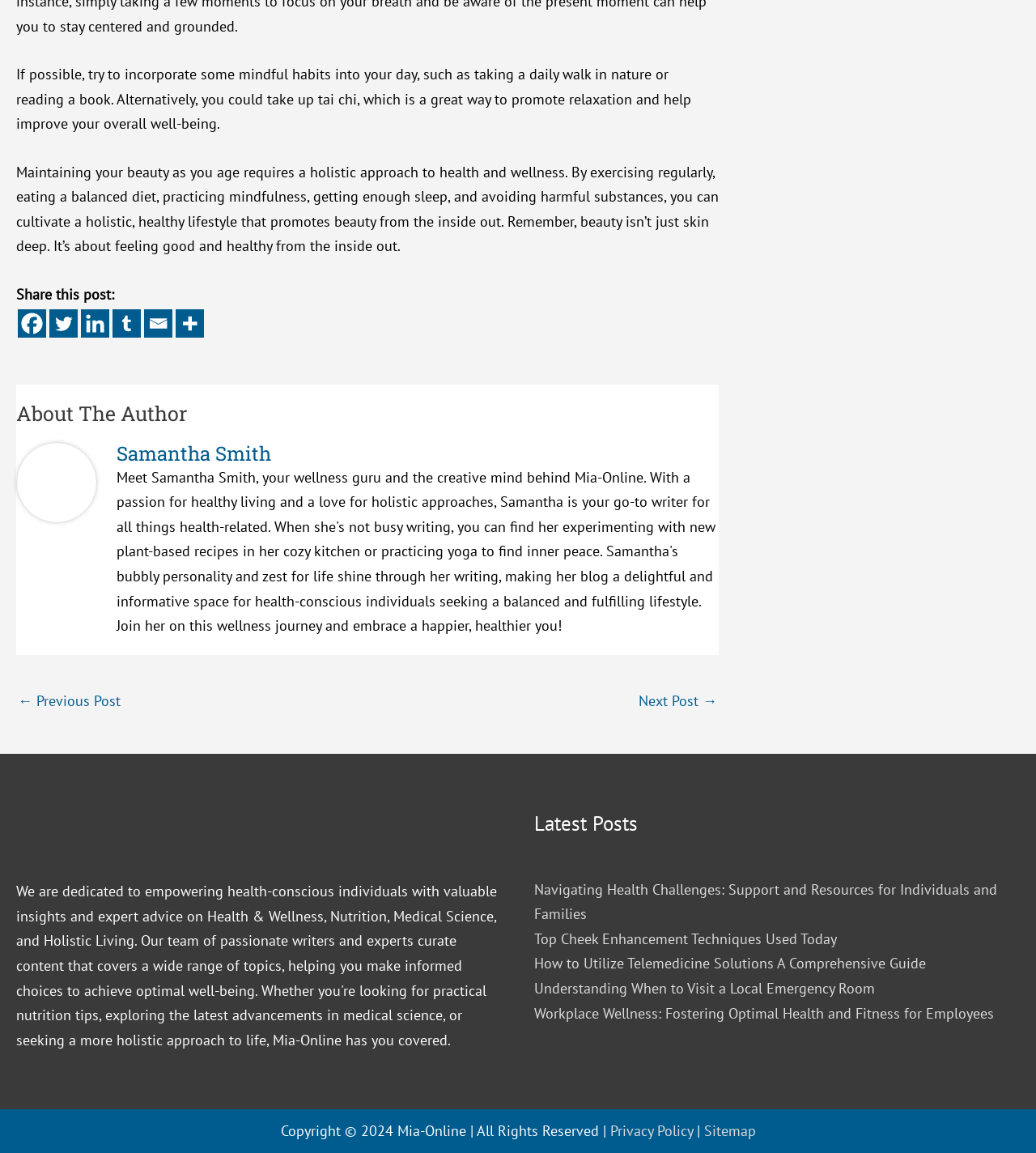Respond to the following query with just one word or a short phrase: 
What is the copyright year mentioned at the bottom of the page?

2024